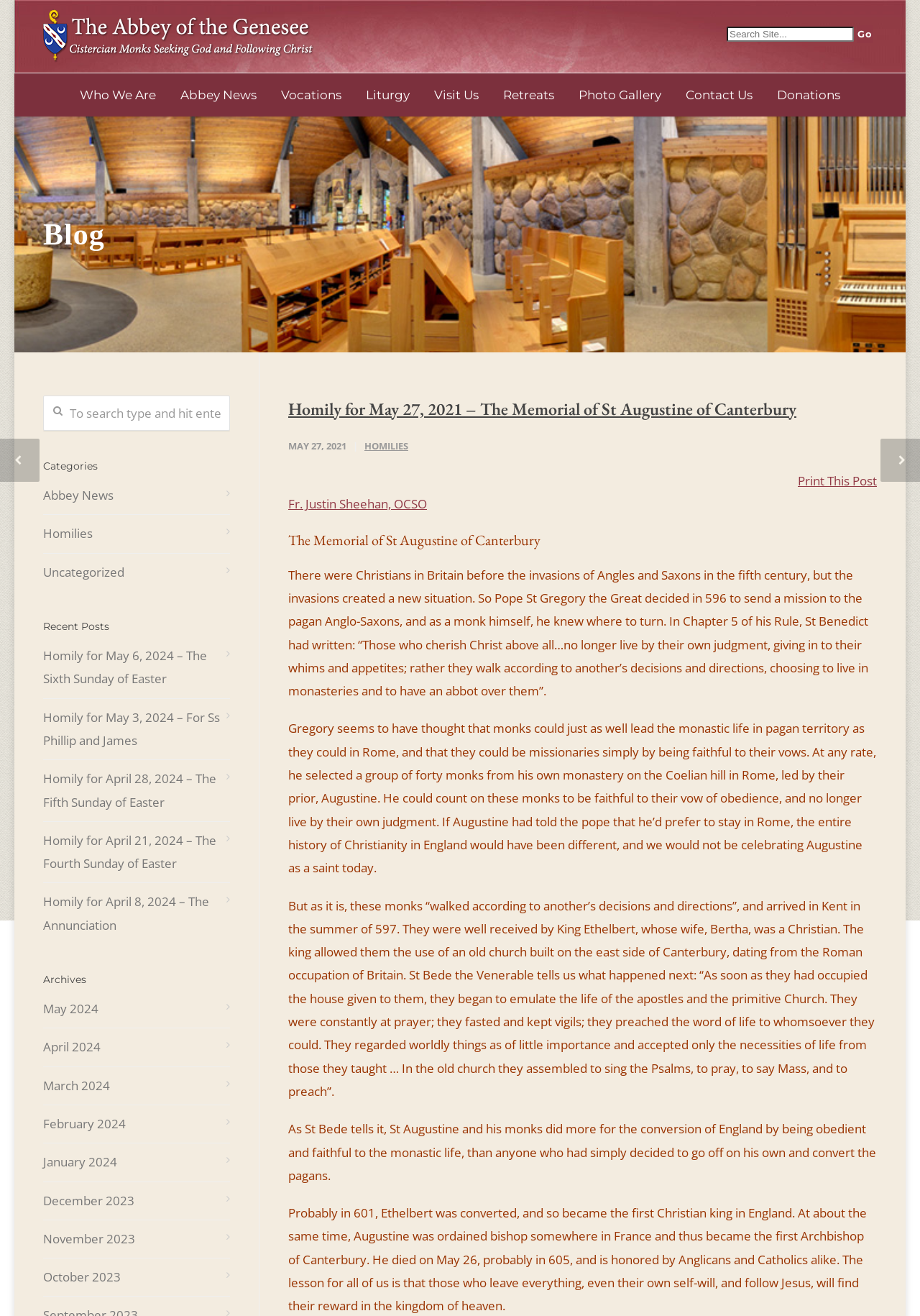Please use the details from the image to answer the following question comprehensively:
What is the name of the abbey?

I found the answer by looking at the top-left corner of the webpage, where there is a link with the text 'The Abbey of the Genesee'. This suggests that the webpage is related to this abbey, and therefore, the name of the abbey is 'The Abbey of the Genesee'.